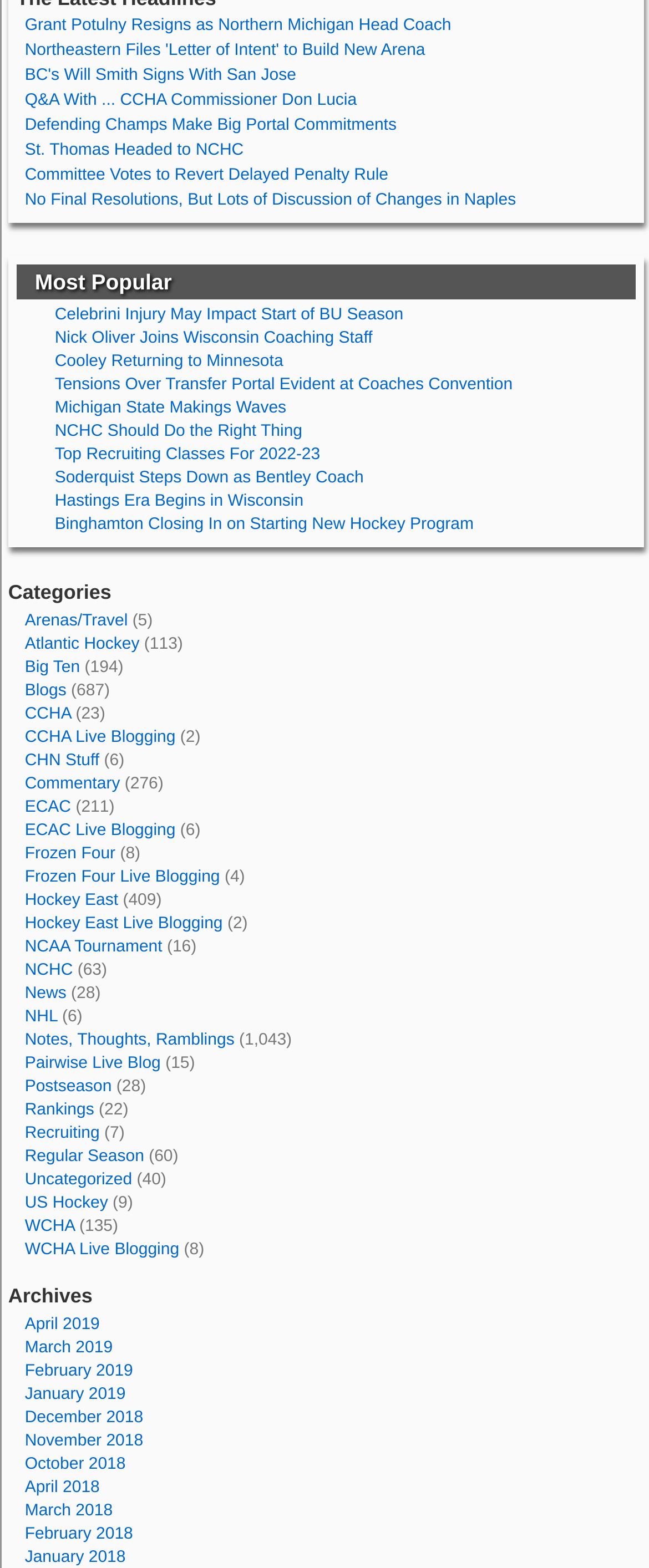Find the bounding box of the UI element described as: "Uncategorized". The bounding box coordinates should be given as four float values between 0 and 1, i.e., [left, top, right, bottom].

[0.038, 0.747, 0.204, 0.758]